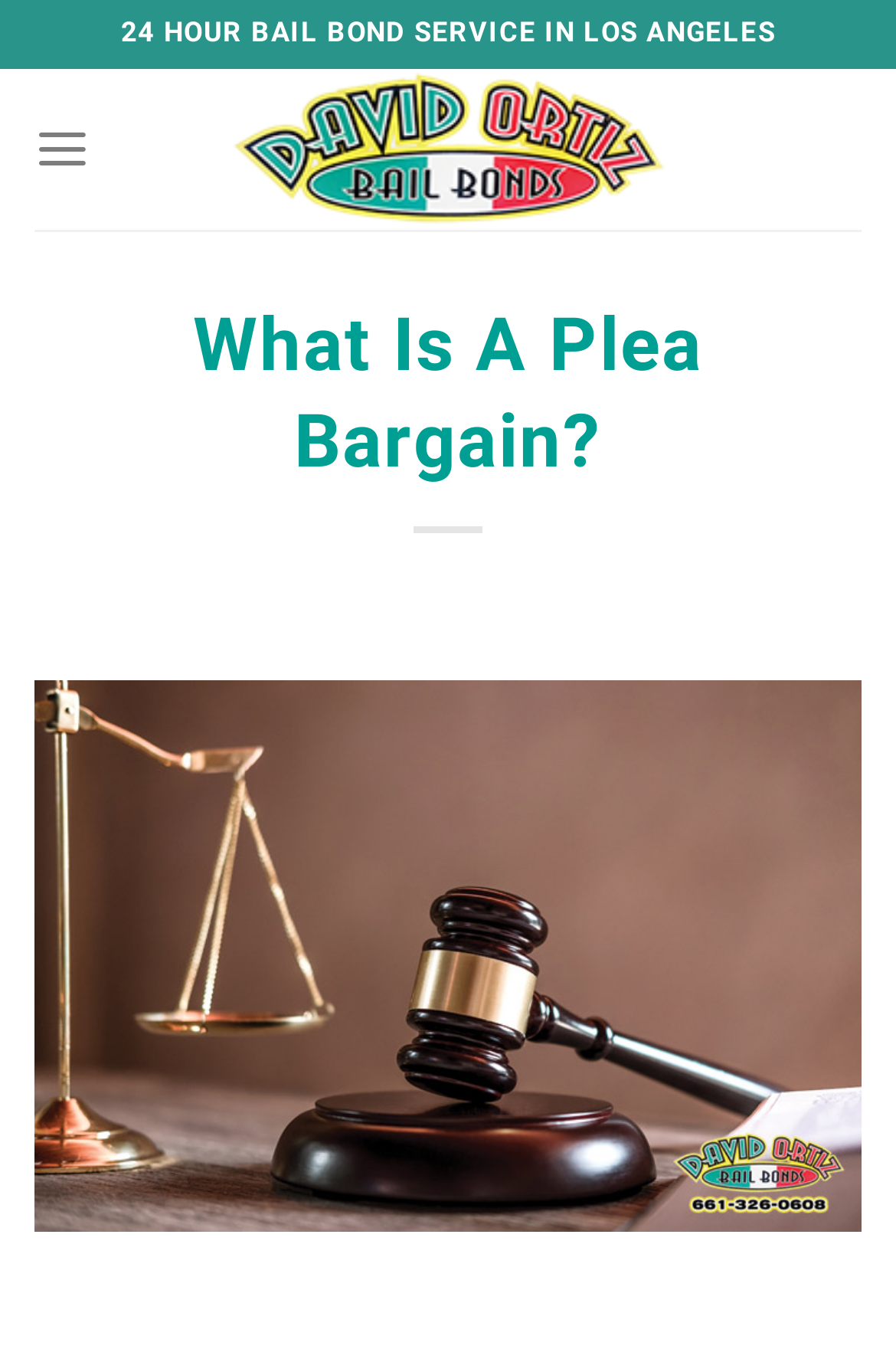What is the name of the bail bond service?
Based on the visual details in the image, please answer the question thoroughly.

I found the answer by looking at the link element with the text 'David Ortiz Bail Bonds | Long Beach Bail Bonds' and its corresponding image element, which suggests that it is a bail bond service.